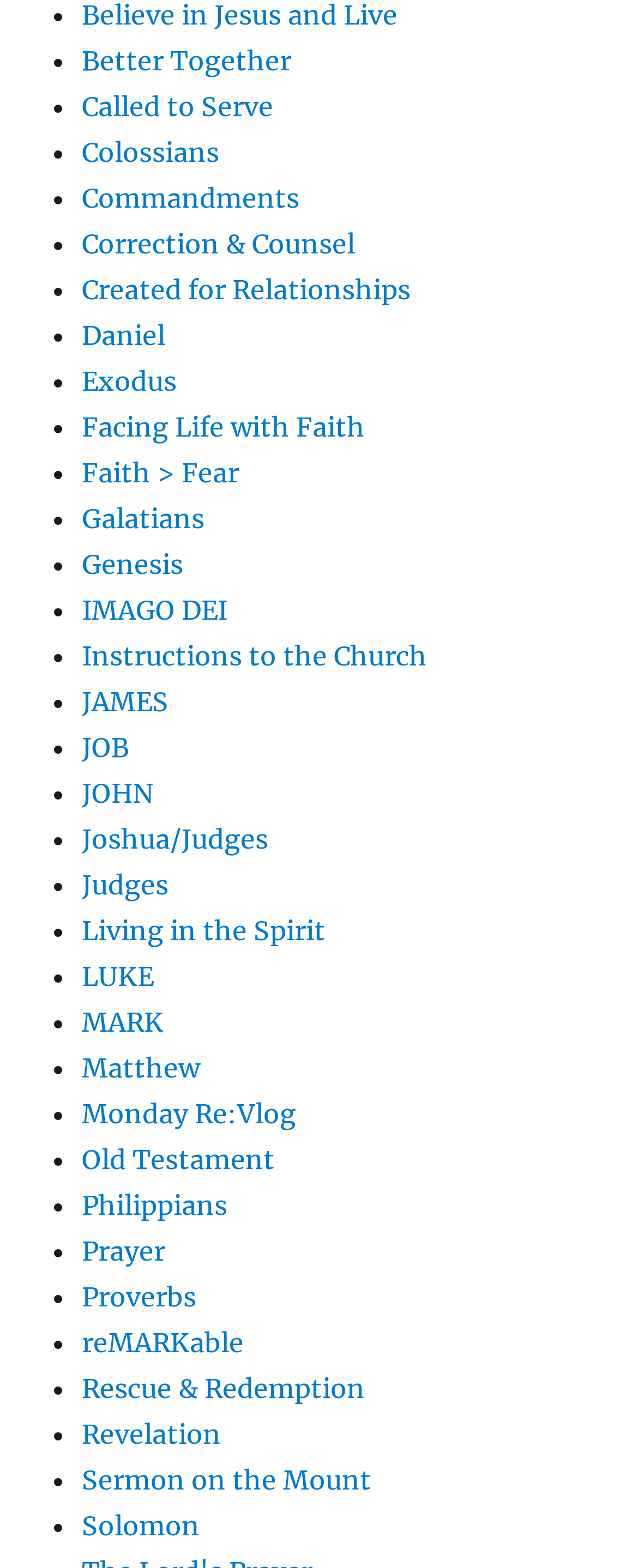Answer the following query concisely with a single word or phrase:
How many links are on this webpage?

Over 40